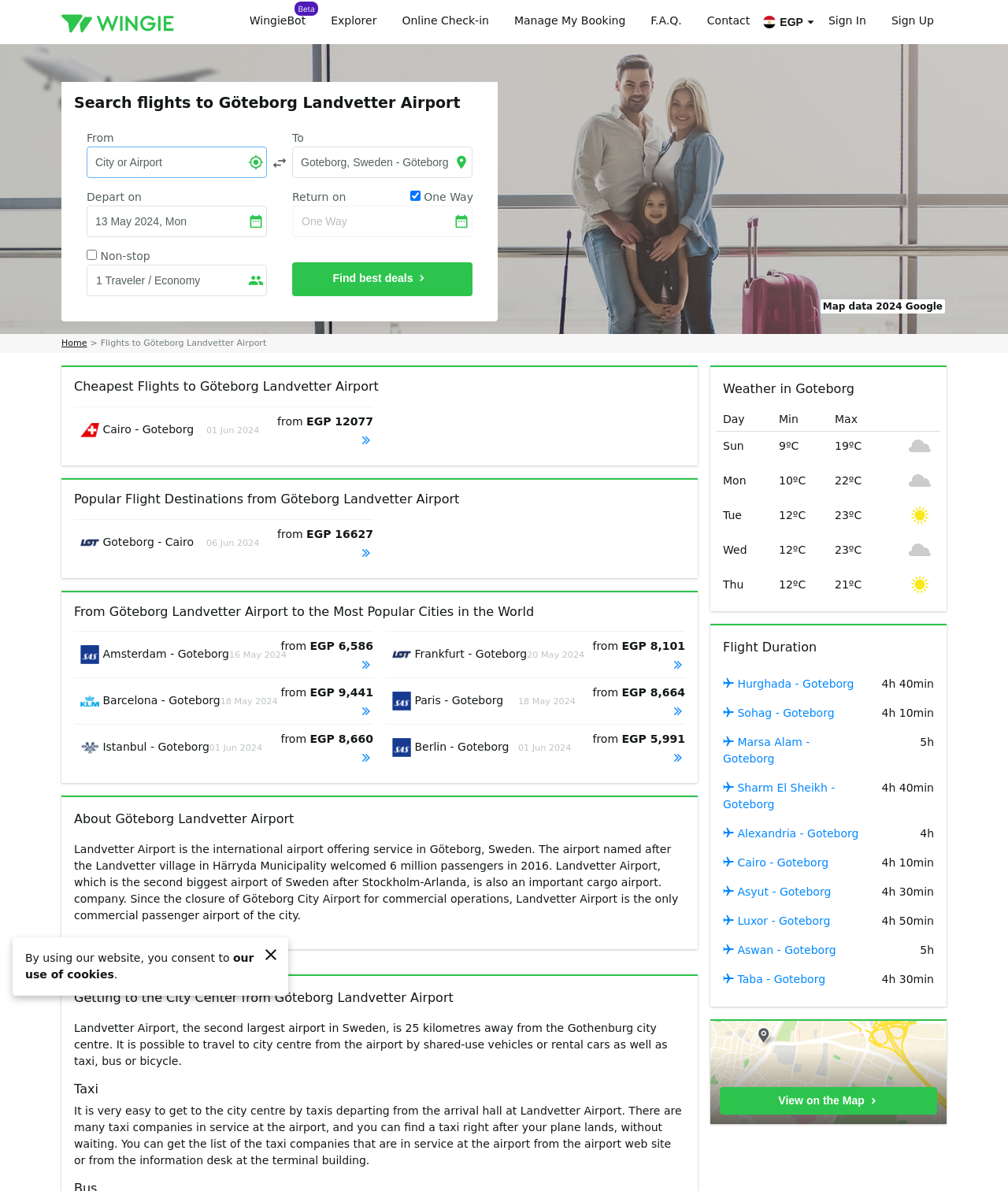Your task is to extract the text of the main heading from the webpage.

Search flights to Göteborg Landvetter Airport